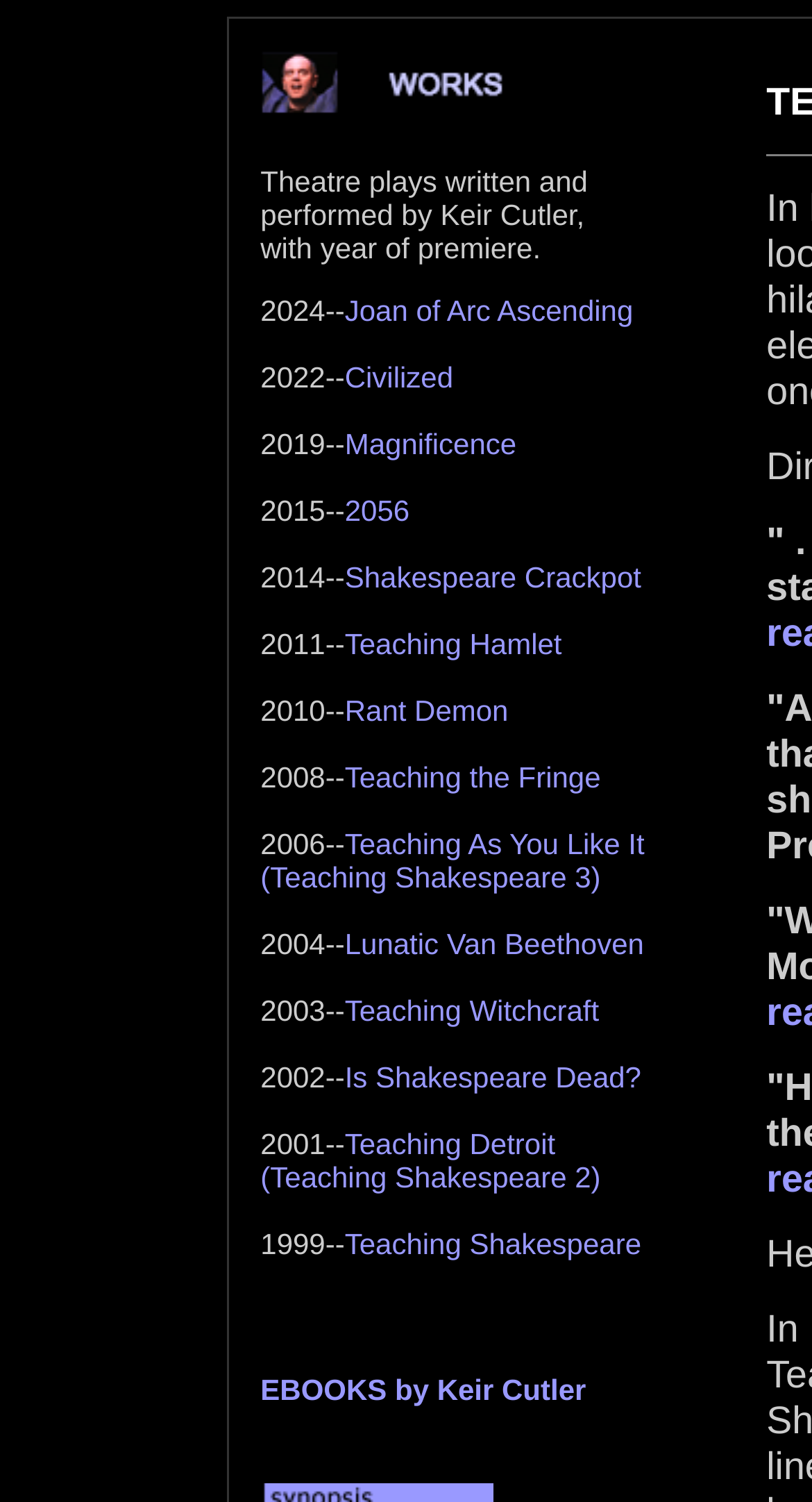Provide the bounding box coordinates of the HTML element this sentence describes: "EBOOKS by Keir Cutler".

[0.321, 0.914, 0.722, 0.936]